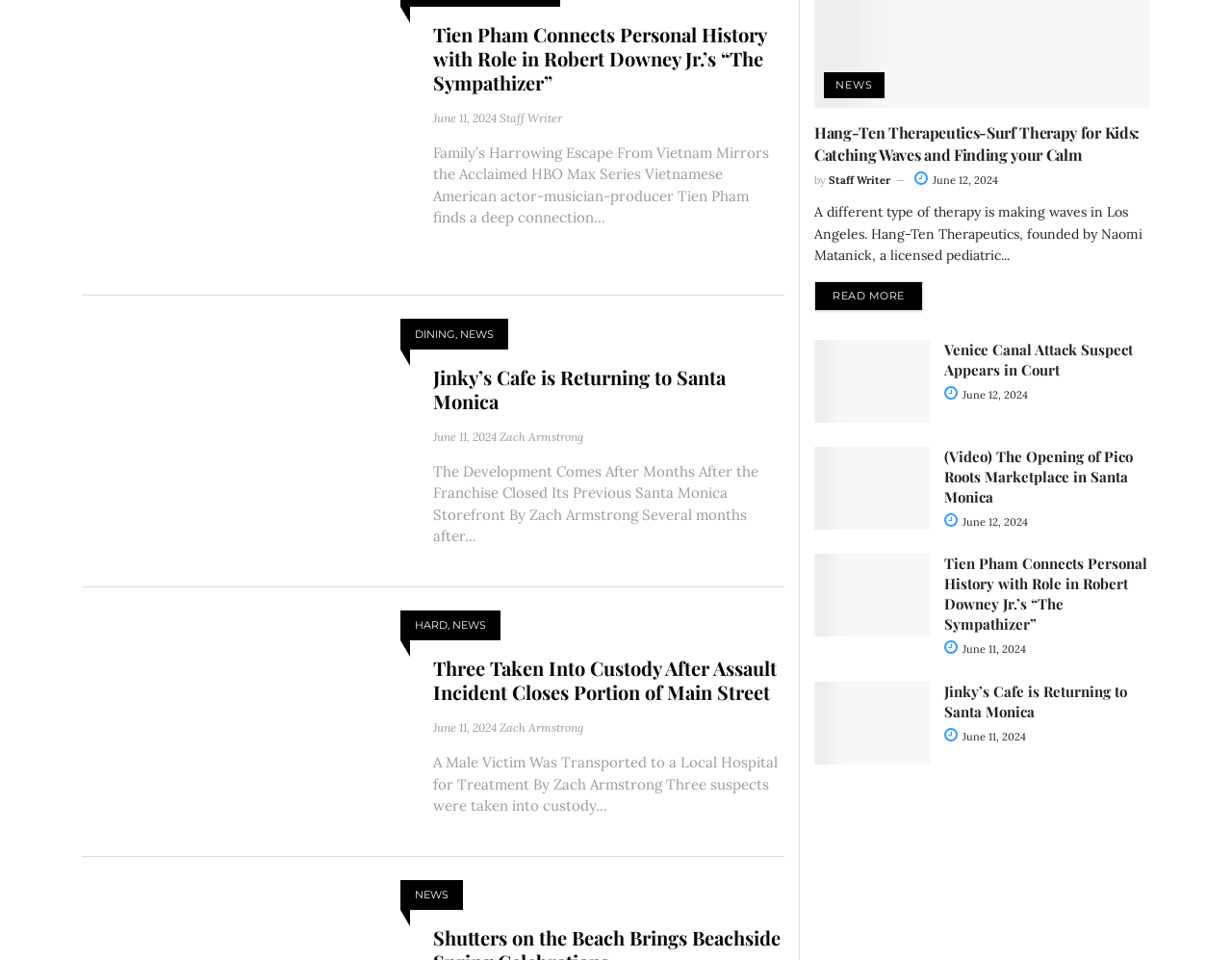Please identify the bounding box coordinates of the clickable element to fulfill the following instruction: "Read the news about the Venice Canal attack suspect's court appearance". The coordinates should be four float numbers between 0 and 1, i.e., [left, top, right, bottom].

[0.766, 0.354, 0.934, 0.396]